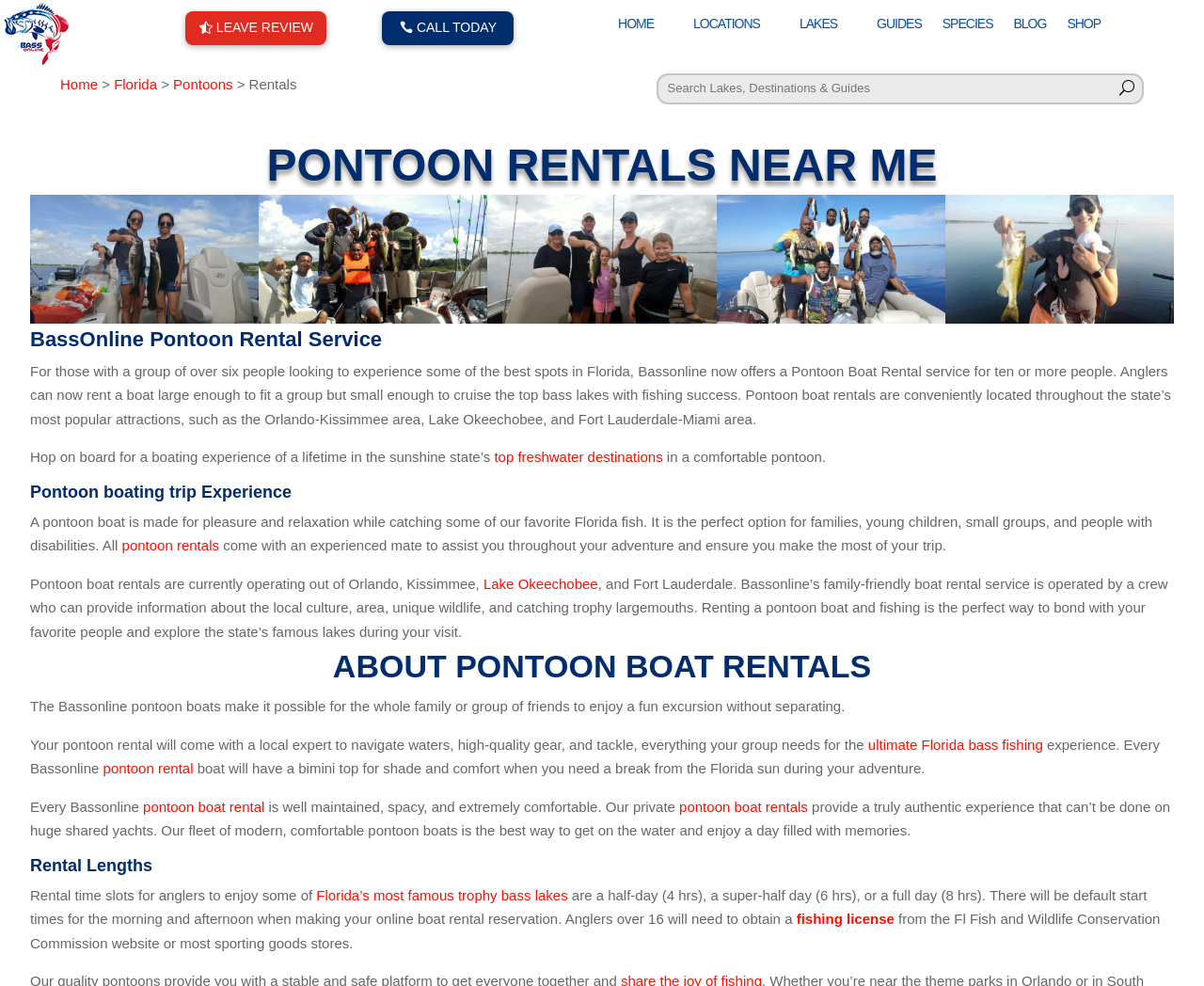What is the location of the search box?
By examining the image, provide a one-word or phrase answer.

Top right